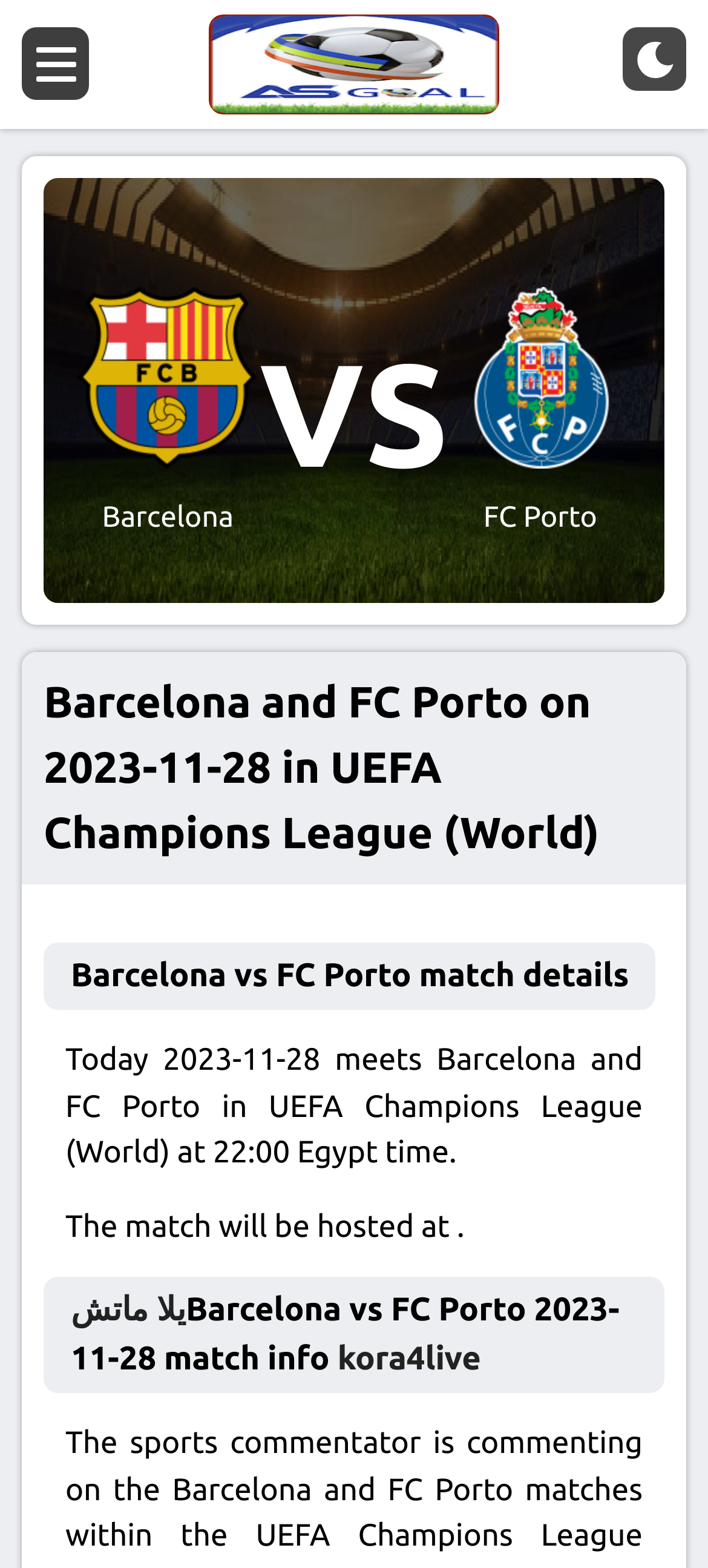Can you give a comprehensive explanation to the question given the content of the image?
What is the date of the Barcelona vs FC Porto match?

The date of the match can be found in the text 'Today 2023-11-28 meets Barcelona and FC Porto in UEFA Champions League (World) at 22:00 Egypt time.' which is located in the middle of the webpage.